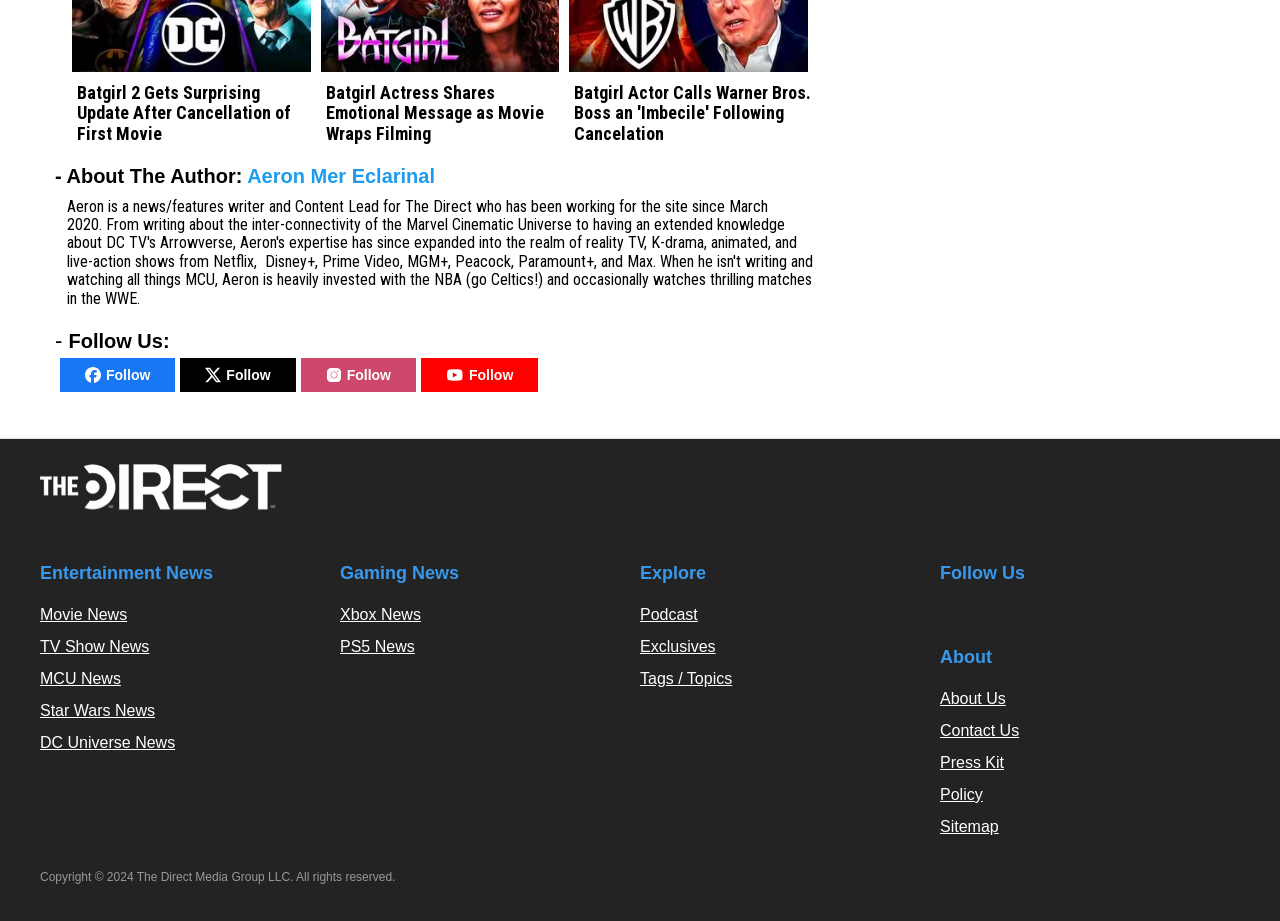Can you determine the bounding box coordinates of the area that needs to be clicked to fulfill the following instruction: "Read Entertainment News"?

[0.031, 0.604, 0.25, 0.639]